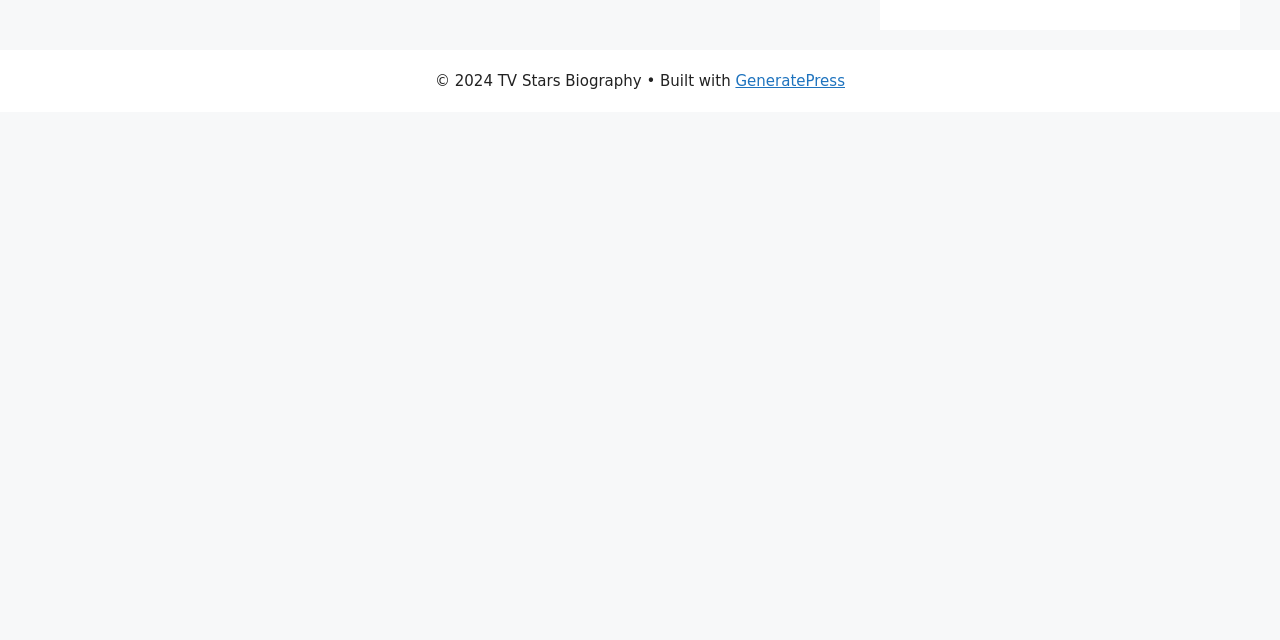Using the provided description: "GeneratePress", find the bounding box coordinates of the corresponding UI element. The output should be four float numbers between 0 and 1, in the format [left, top, right, bottom].

[0.575, 0.112, 0.66, 0.14]